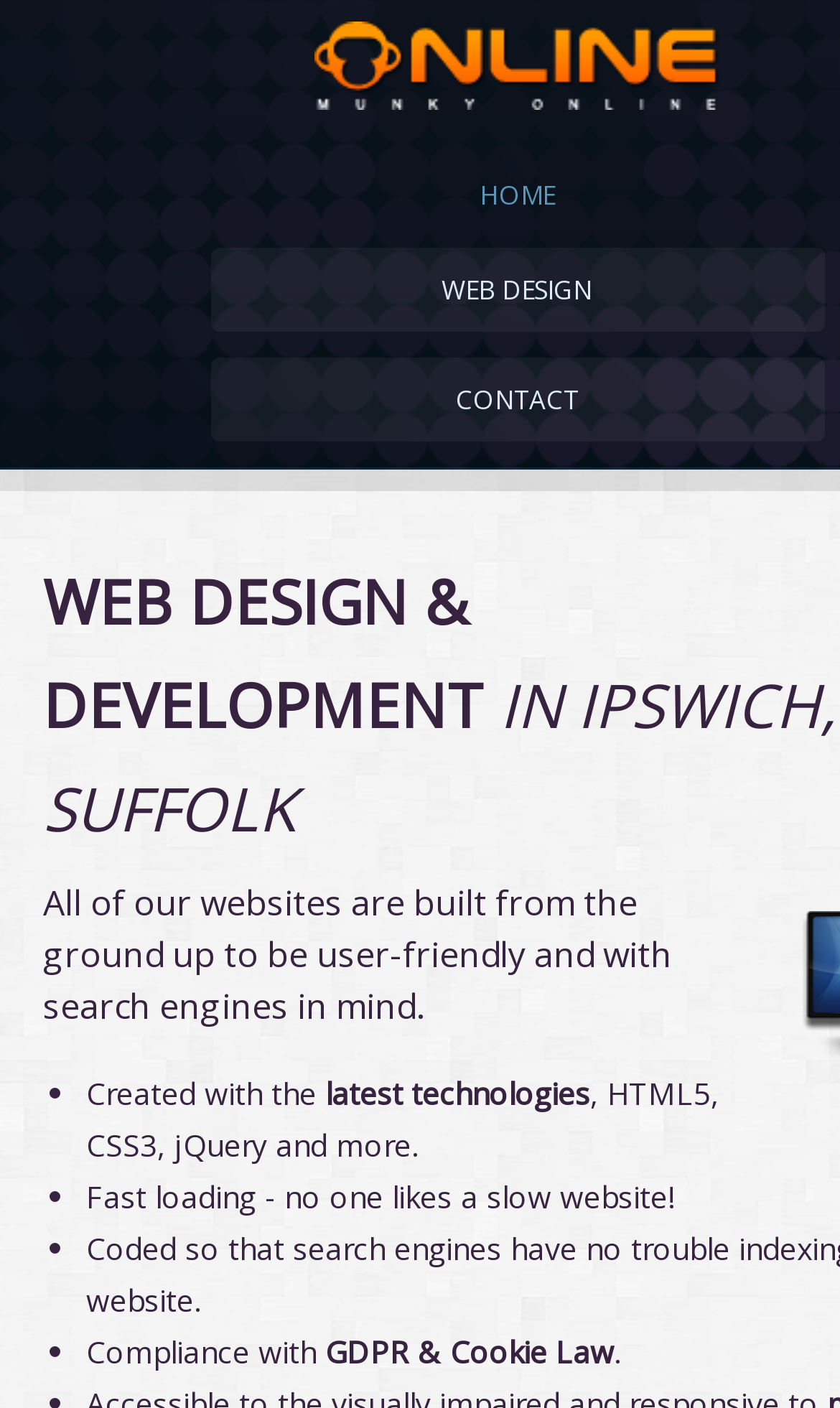What are the main navigation menu items?
Based on the content of the image, thoroughly explain and answer the question.

By examining the link elements with bounding box coordinates [0.571, 0.125, 0.66, 0.151], [0.25, 0.176, 0.981, 0.236], and [0.25, 0.254, 0.981, 0.314], I can see that the main navigation menu items are 'HOME', 'WEB DESIGN', and 'CONTACT'.